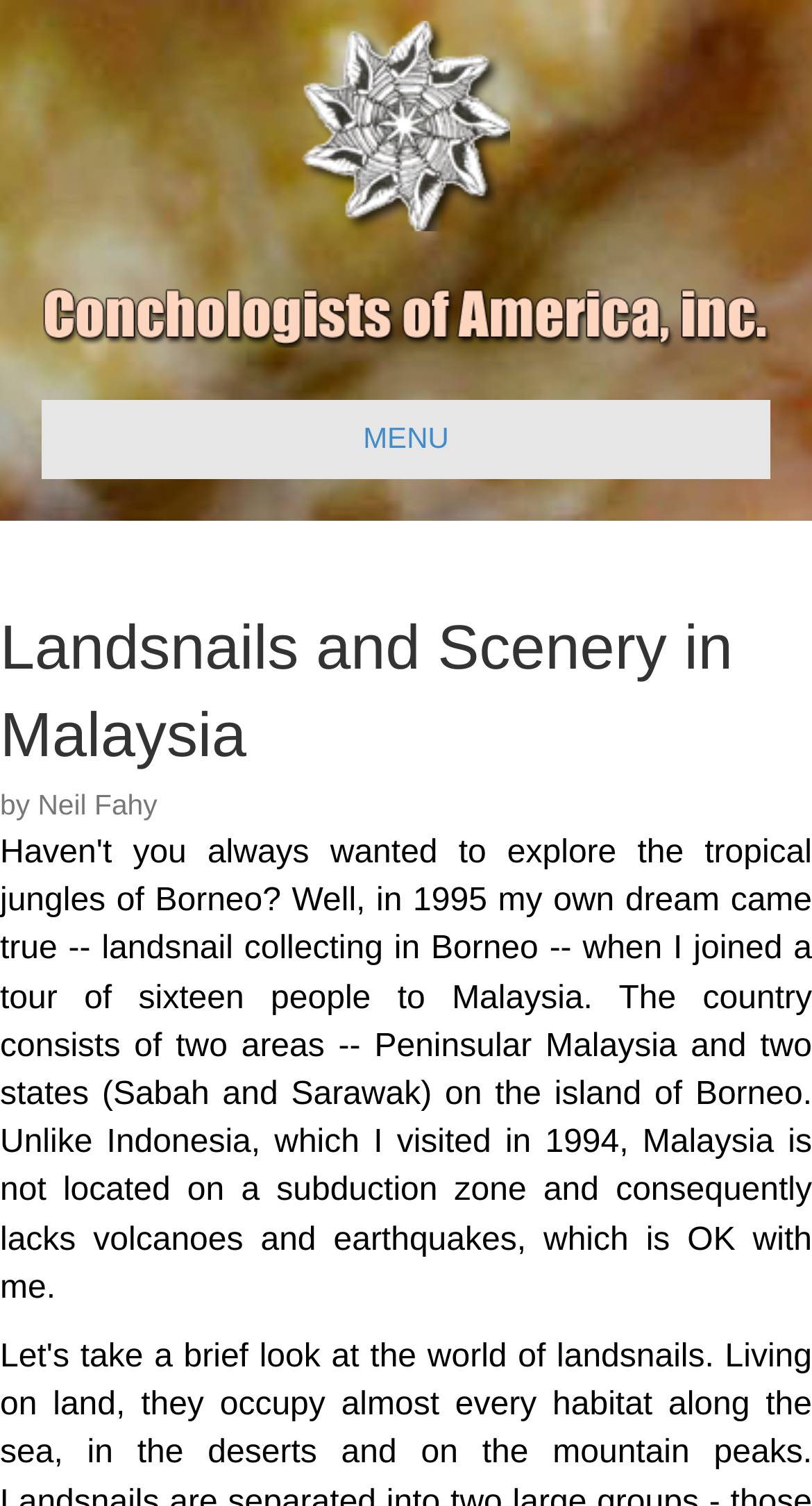Locate the bounding box of the user interface element based on this description: "Menu".

[0.051, 0.266, 0.949, 0.318]